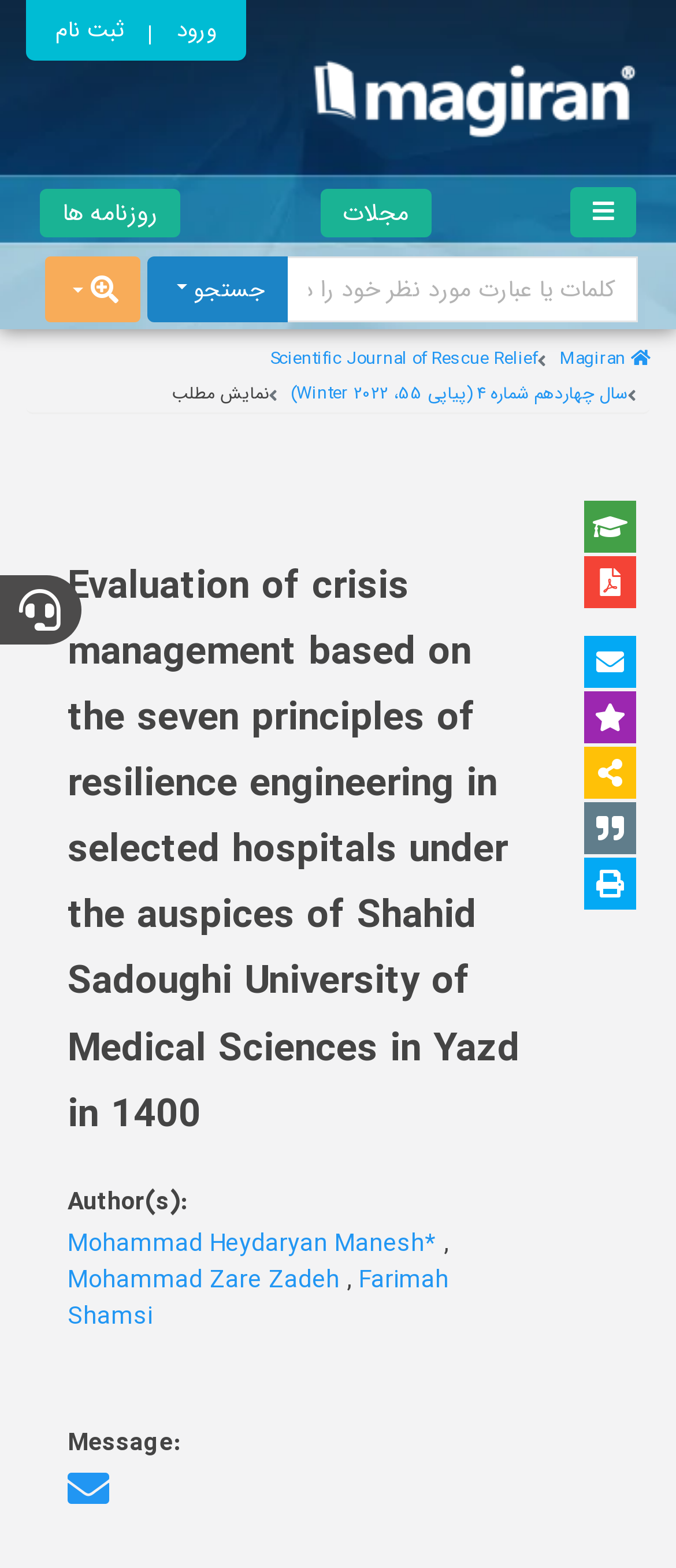Answer the question with a single word or phrase: 
Who are the authors of the article?

Mohammad Heydaryan Manesh, Mohammad Zare Zadeh, Farimah Shamsi